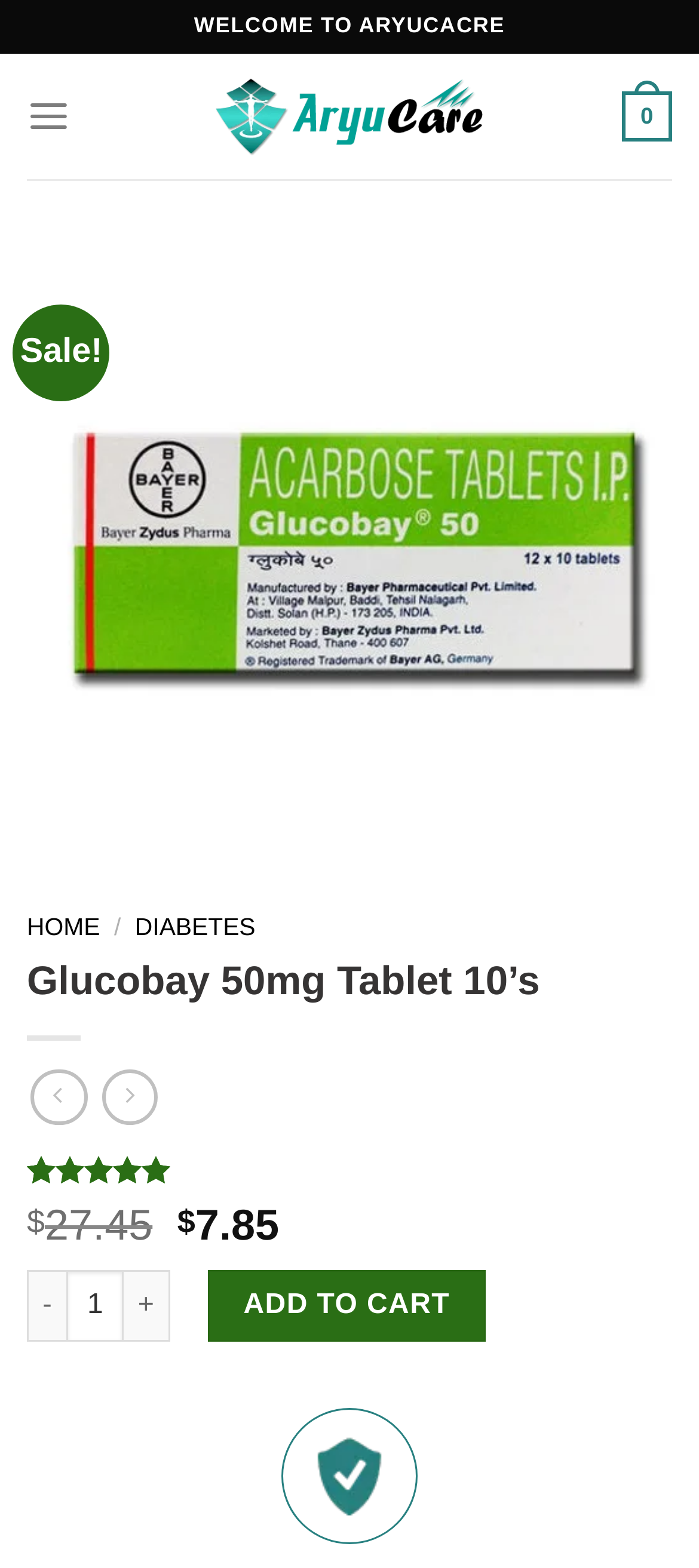Based on the provided description, "aria-label="Menu"", find the bounding box of the corresponding UI element in the screenshot.

[0.038, 0.046, 0.101, 0.102]